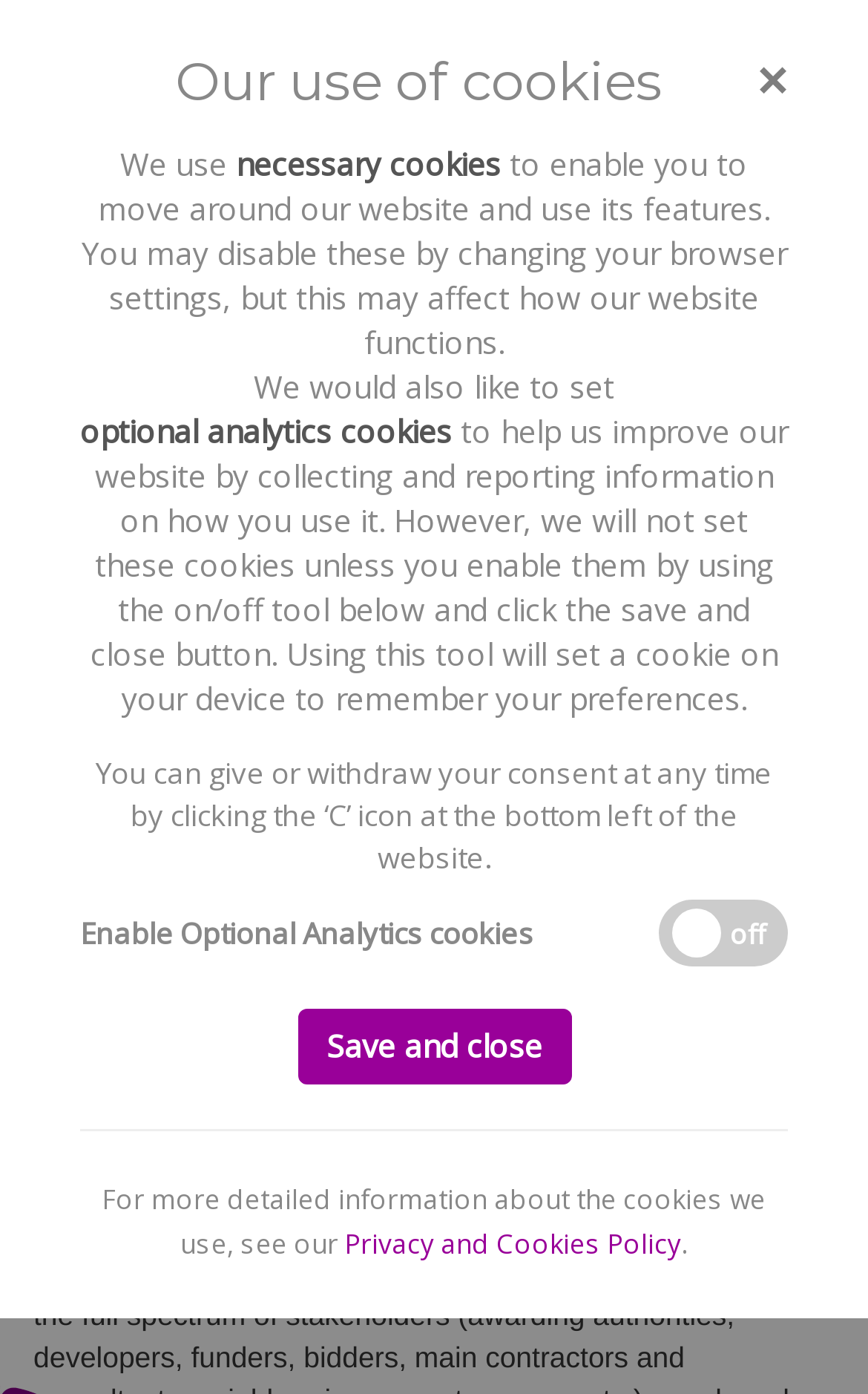Look at the image and give a detailed response to the following question: What is the purpose of the optional analytics cookies?

The purpose of the optional analytics cookies can be determined by reading the text that describes their use, which states that they are used to collect and report information on how users interact with the website, in order to improve it.